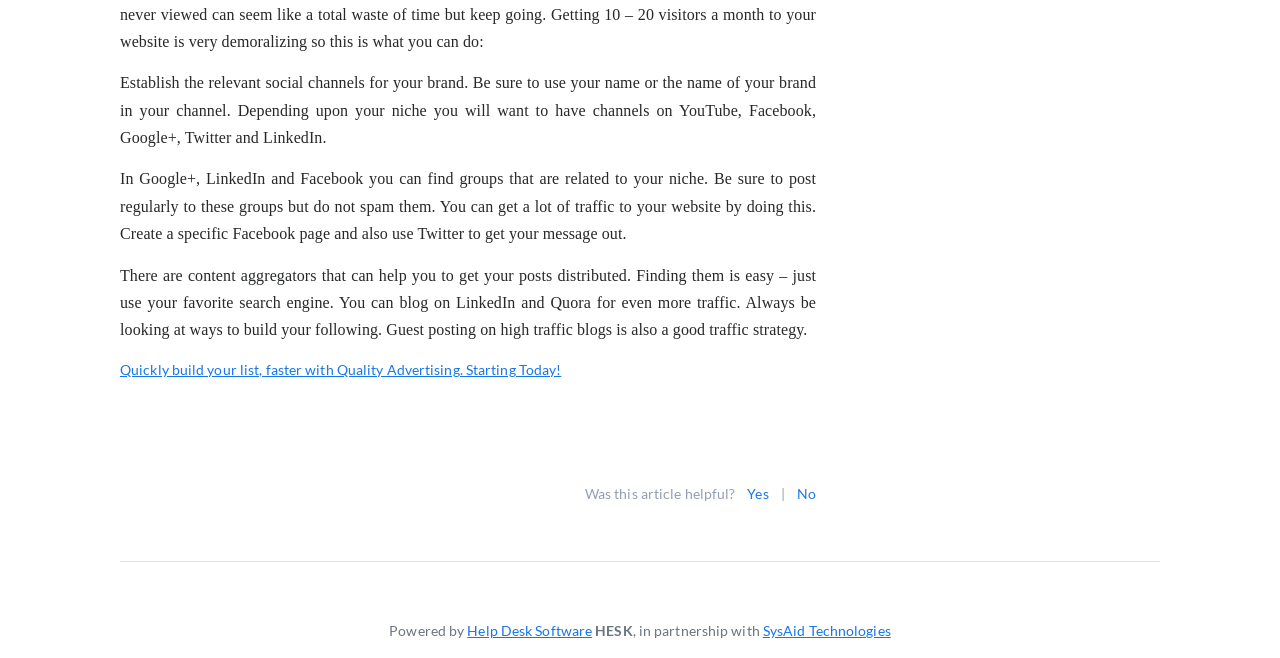Give a one-word or short phrase answer to this question: 
How can one get traffic to their website?

Post regularly to groups